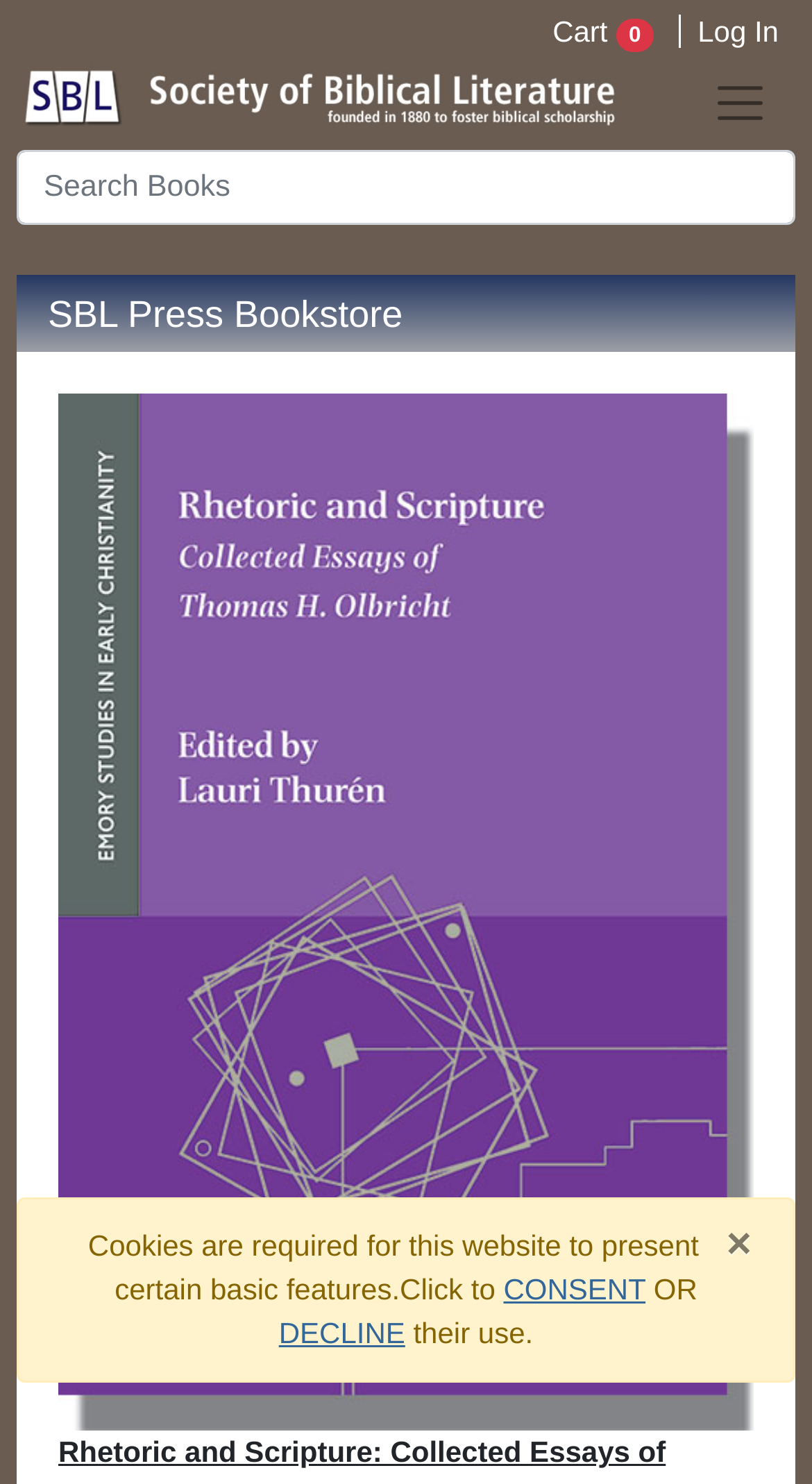What is the purpose of the textbox?
Analyze the image and deliver a detailed answer to the question.

The purpose of the textbox can be inferred from the placeholder text 'Search Books' located at [0.021, 0.101, 0.979, 0.151].